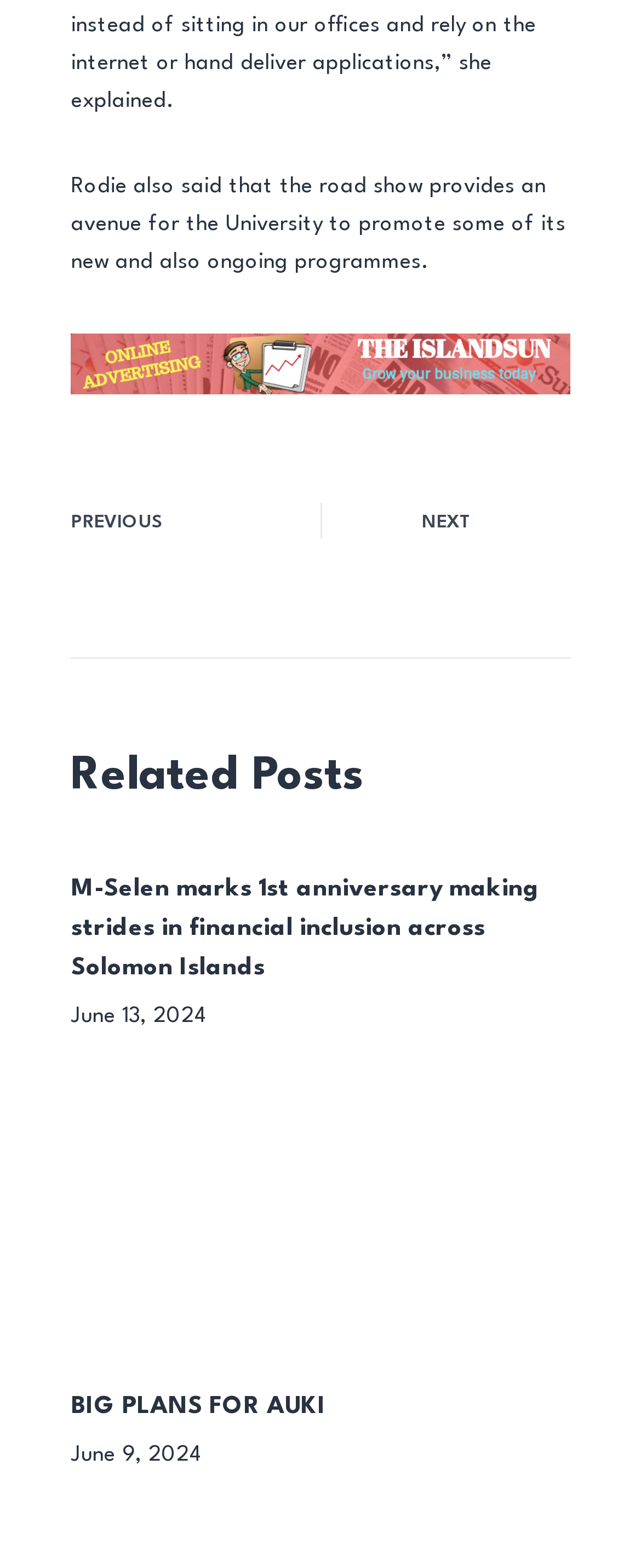What is the previous button for?
Please answer the question as detailed as possible based on the image.

The previous button is a link element with the text 'PREVIOUS' and is located at the top of the page. Its purpose is to navigate to the previous page, likely containing more related posts or articles.